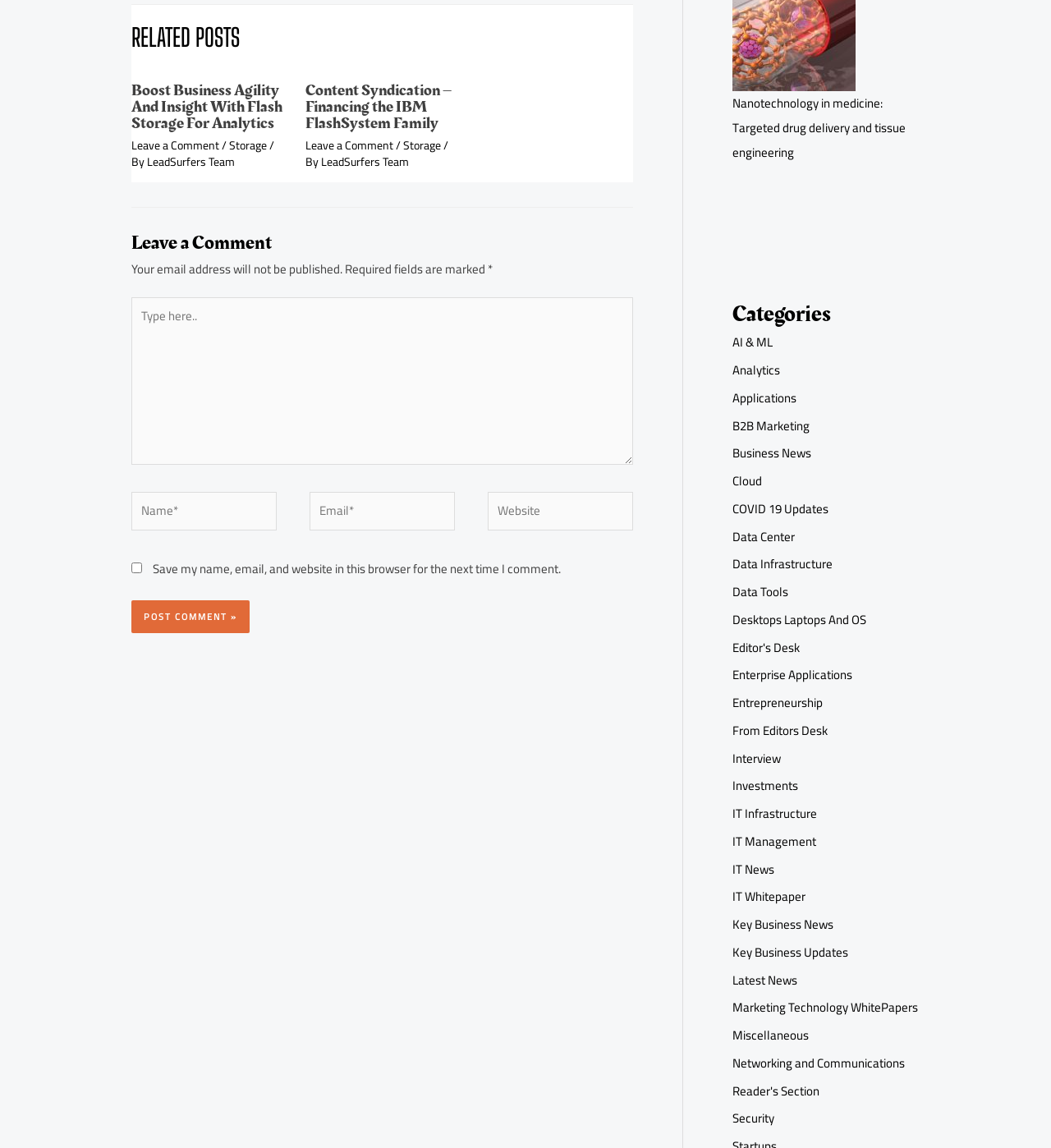Locate the bounding box coordinates of the area that needs to be clicked to fulfill the following instruction: "Send a mail to M. Tan Phu VUOING". The coordinates should be in the format of four float numbers between 0 and 1, namely [left, top, right, bottom].

None